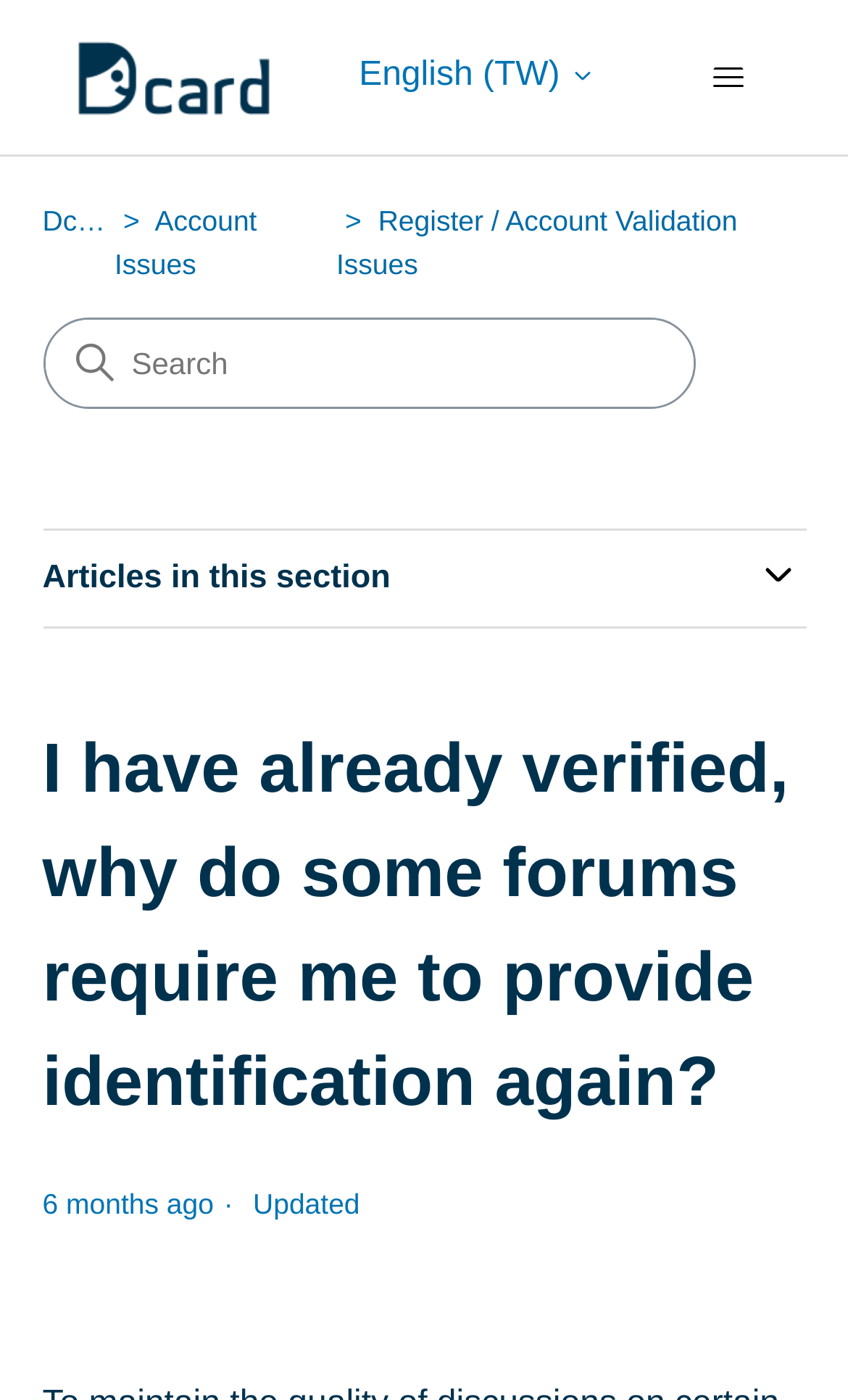Find the bounding box coordinates of the area to click in order to follow the instruction: "Switch to English (TW)".

[0.423, 0.04, 0.702, 0.069]